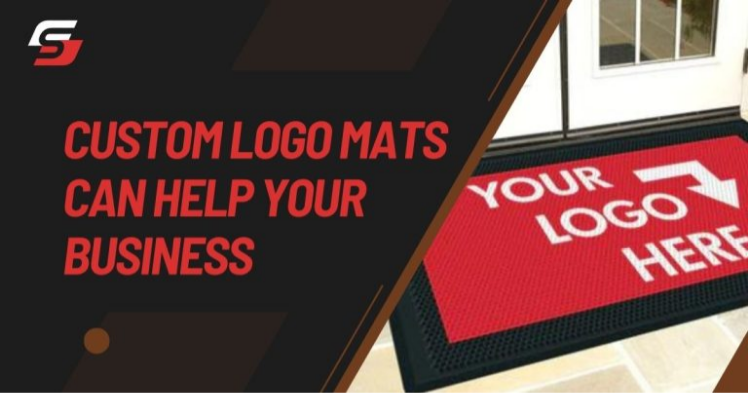What is the color of the logo mat surface?
Craft a detailed and extensive response to the question.

The logo mat itself features a red surface with the phrase 'YOUR LOGO HERE' alongside a directional arrow, indicating that the mat is customizable for businesses.